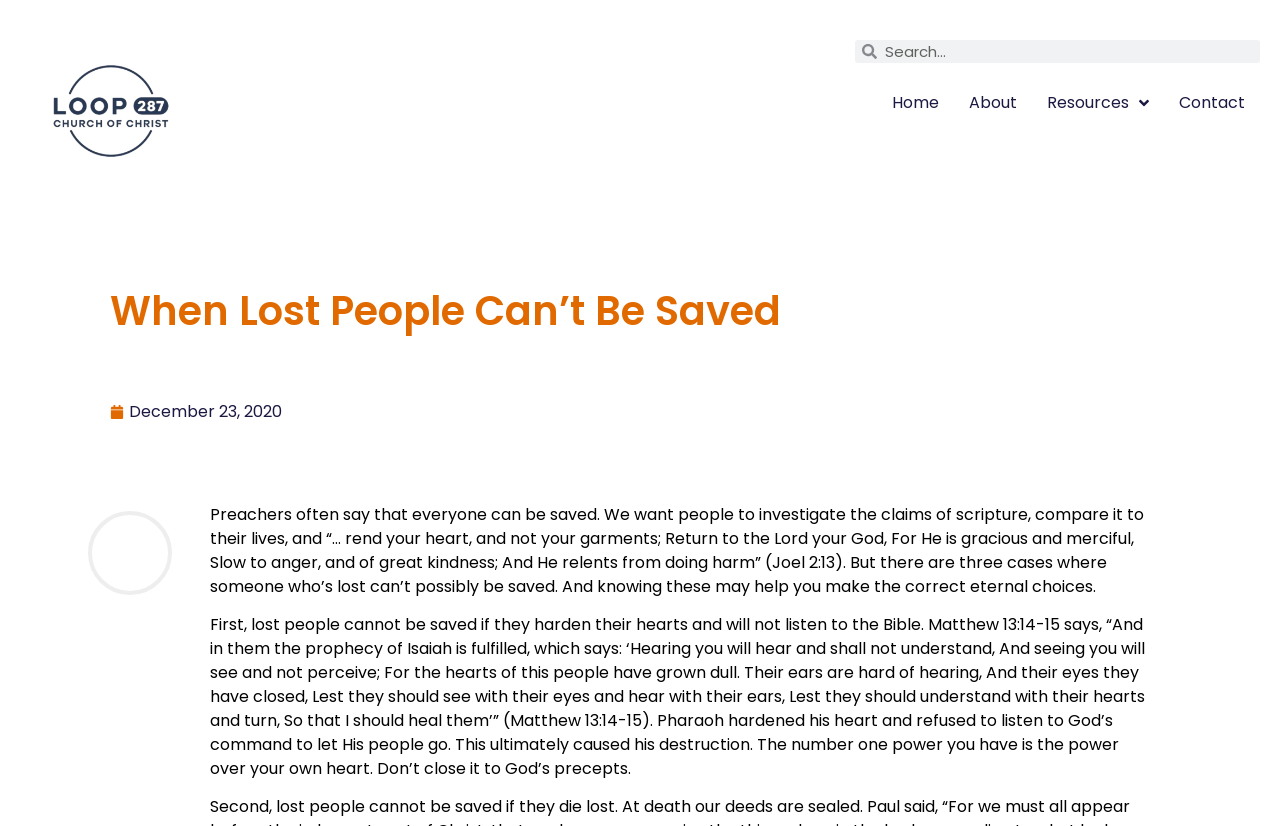What is the topic of the article?
Offer a detailed and exhaustive answer to the question.

The topic of the article can be determined by looking at the main heading of the webpage, which is 'When Lost People Can’t Be Saved'. This heading is located at the top of the webpage and is the most prominent text on the page.